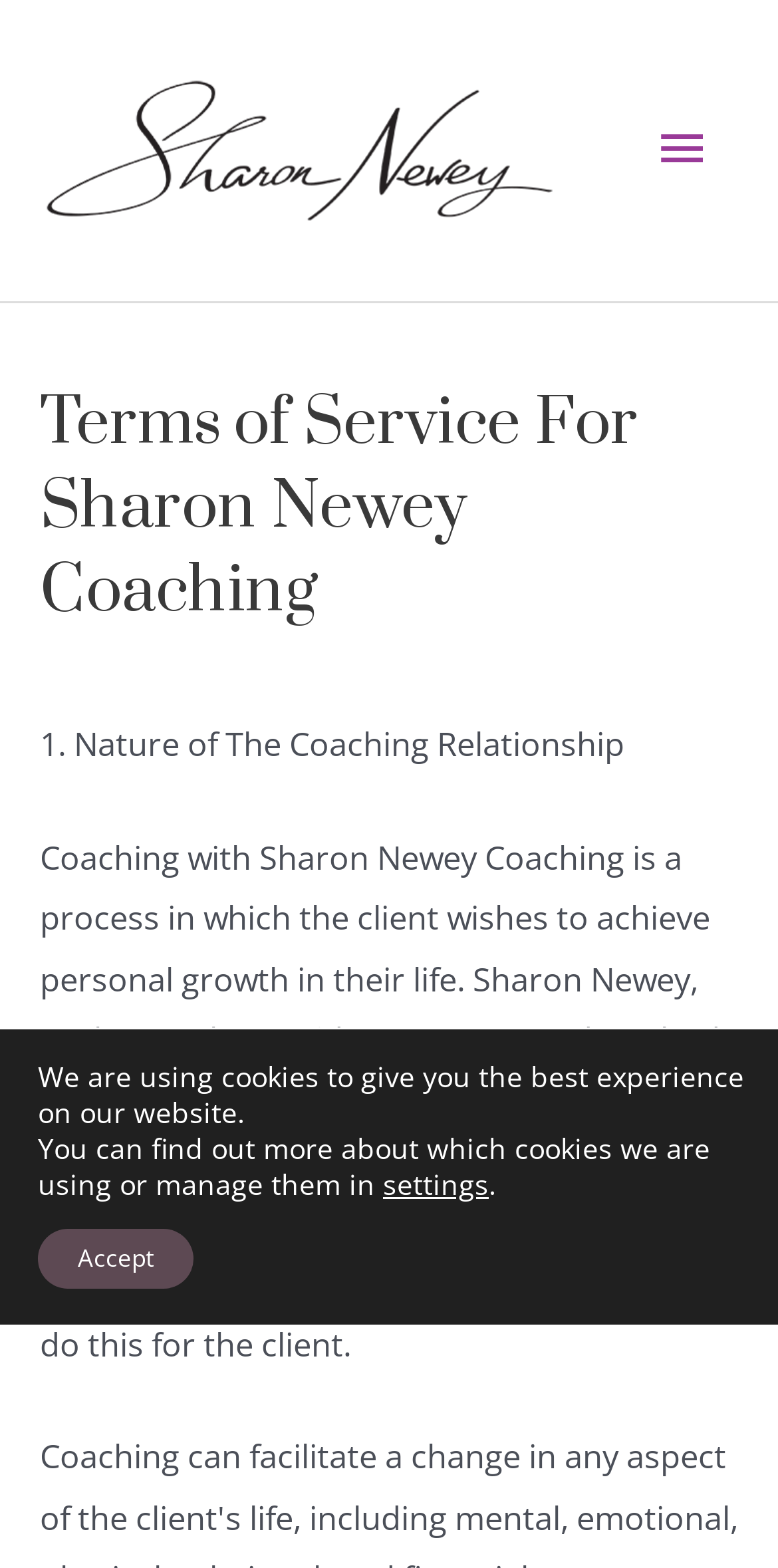Determine the main heading of the webpage and generate its text.

Terms of Service For Sharon Newey Coaching